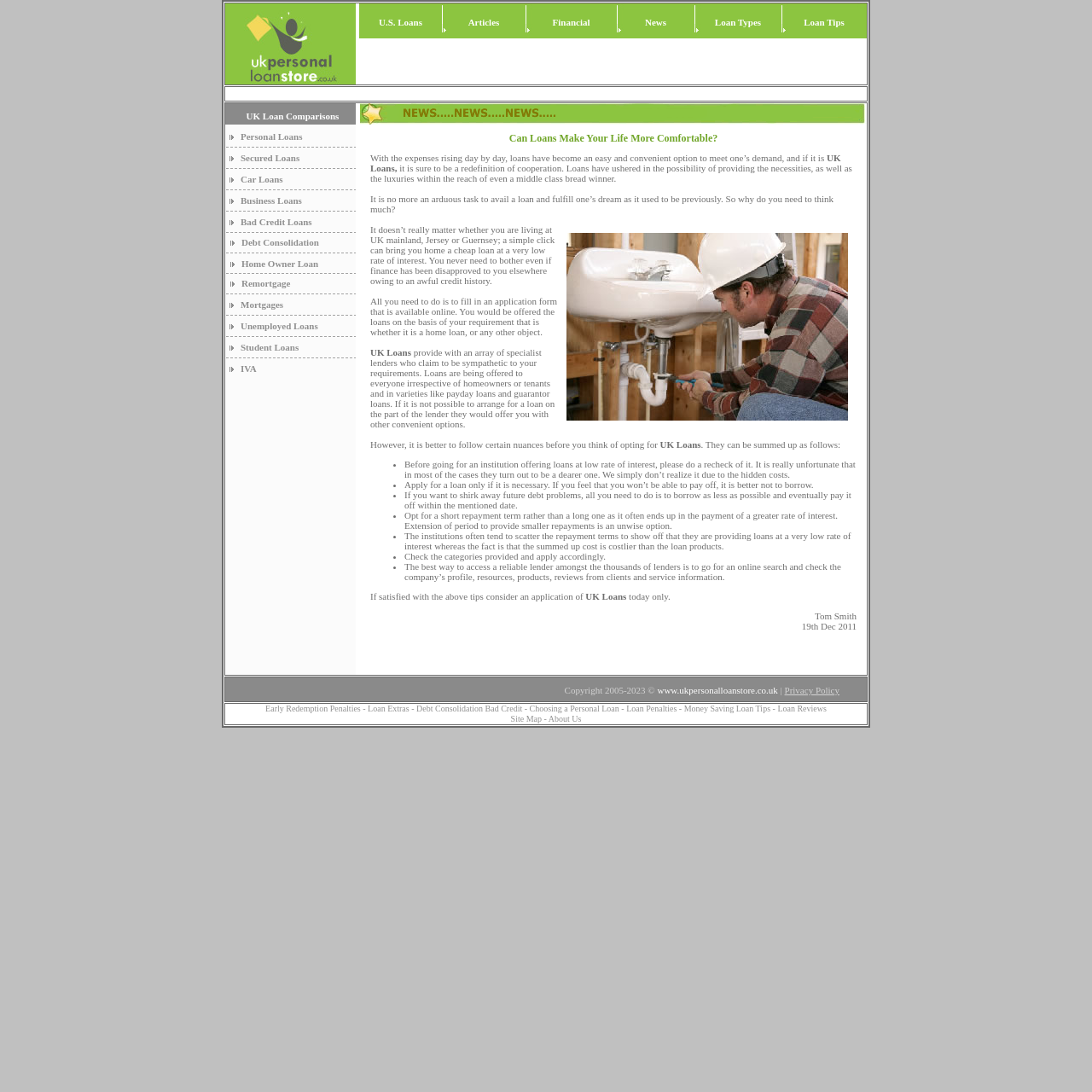Who is the author of the article on this webpage?
Can you provide an in-depth and detailed response to the question?

The article on the webpage is attributed to Tom Smith, who is likely the author of the content.